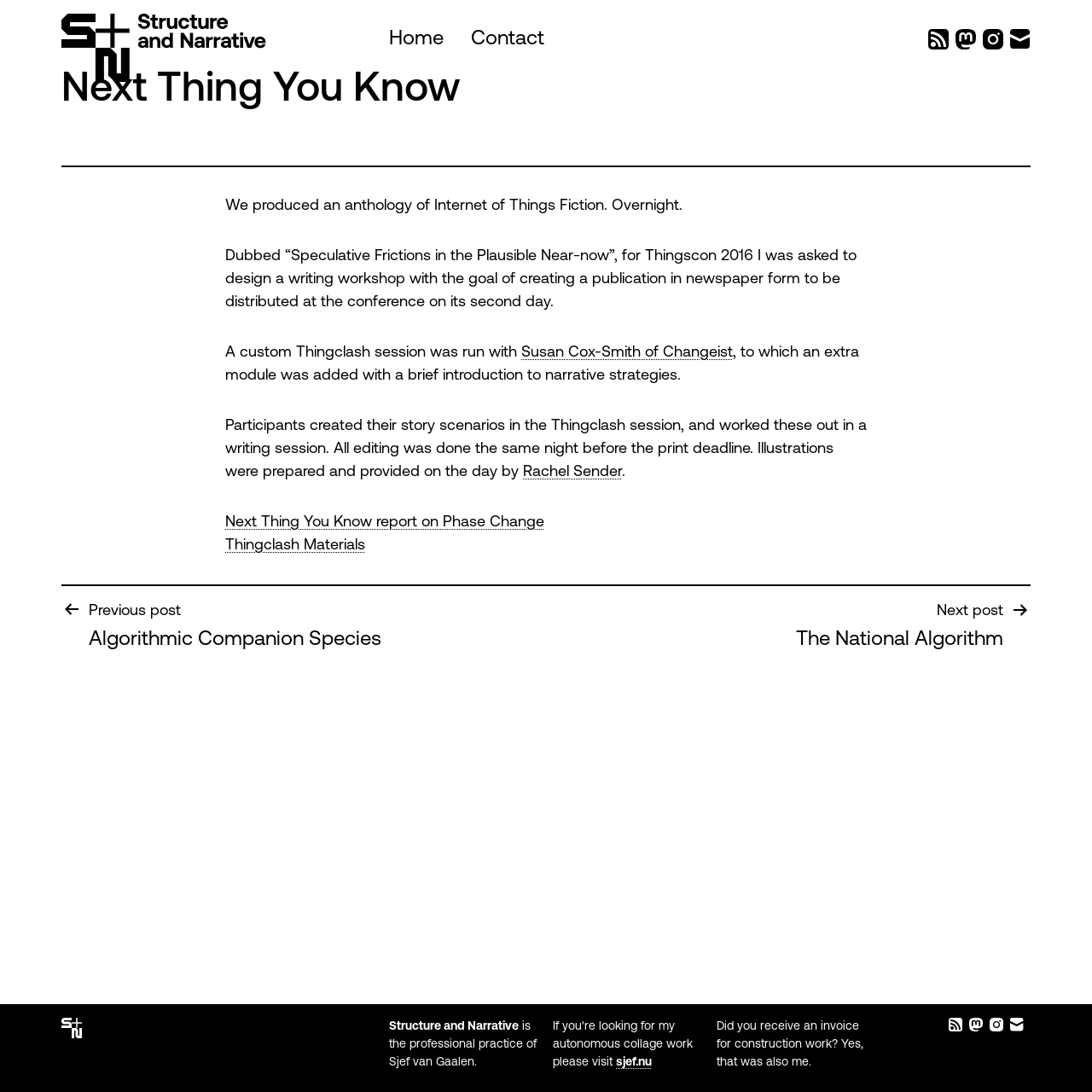Please specify the bounding box coordinates of the clickable region to carry out the following instruction: "Contact the author". The coordinates should be four float numbers between 0 and 1, in the format [left, top, right, bottom].

[0.431, 0.027, 0.498, 0.045]